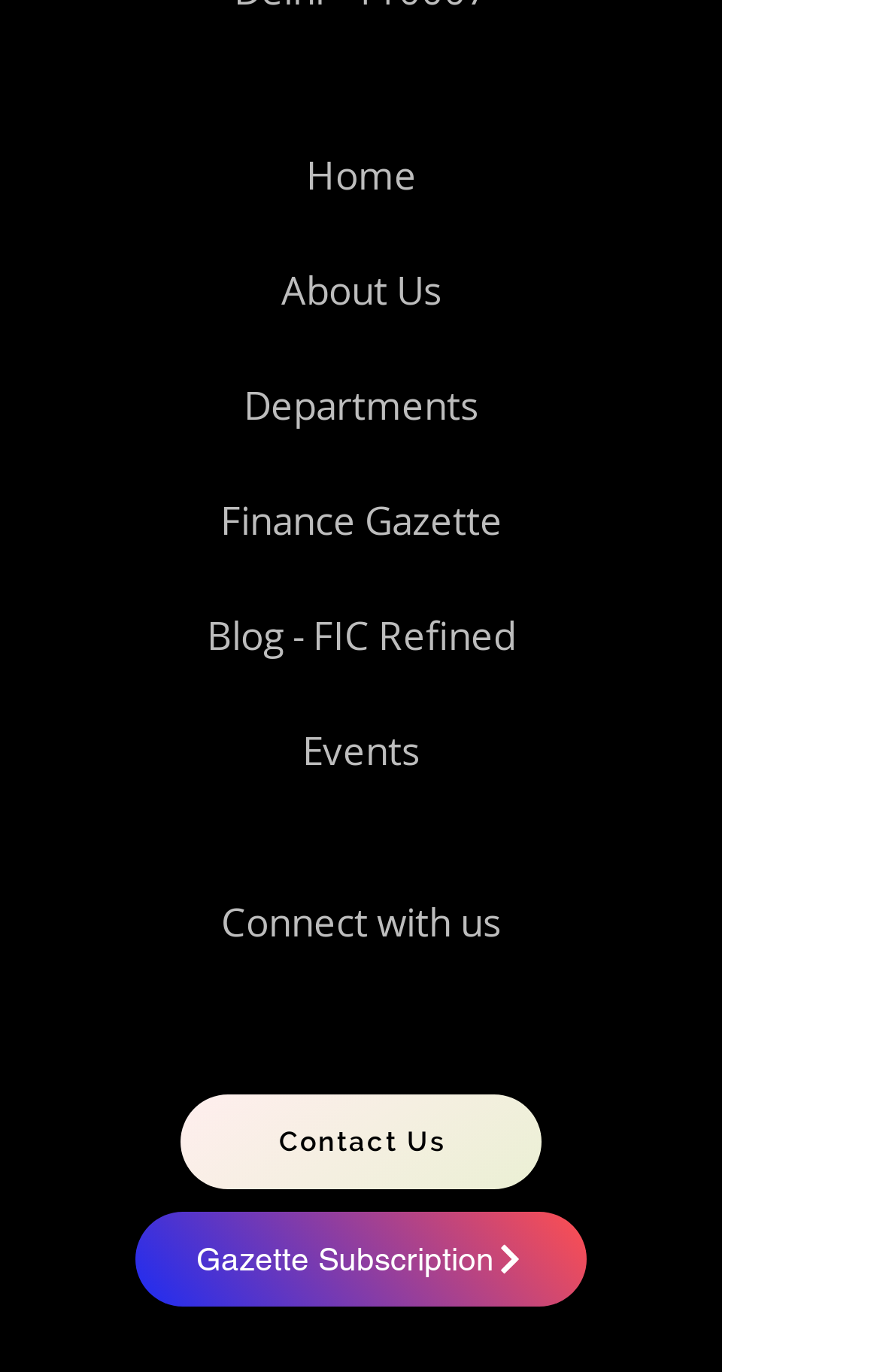What is the last menu item? Based on the image, give a response in one word or a short phrase.

Gazette Subscription